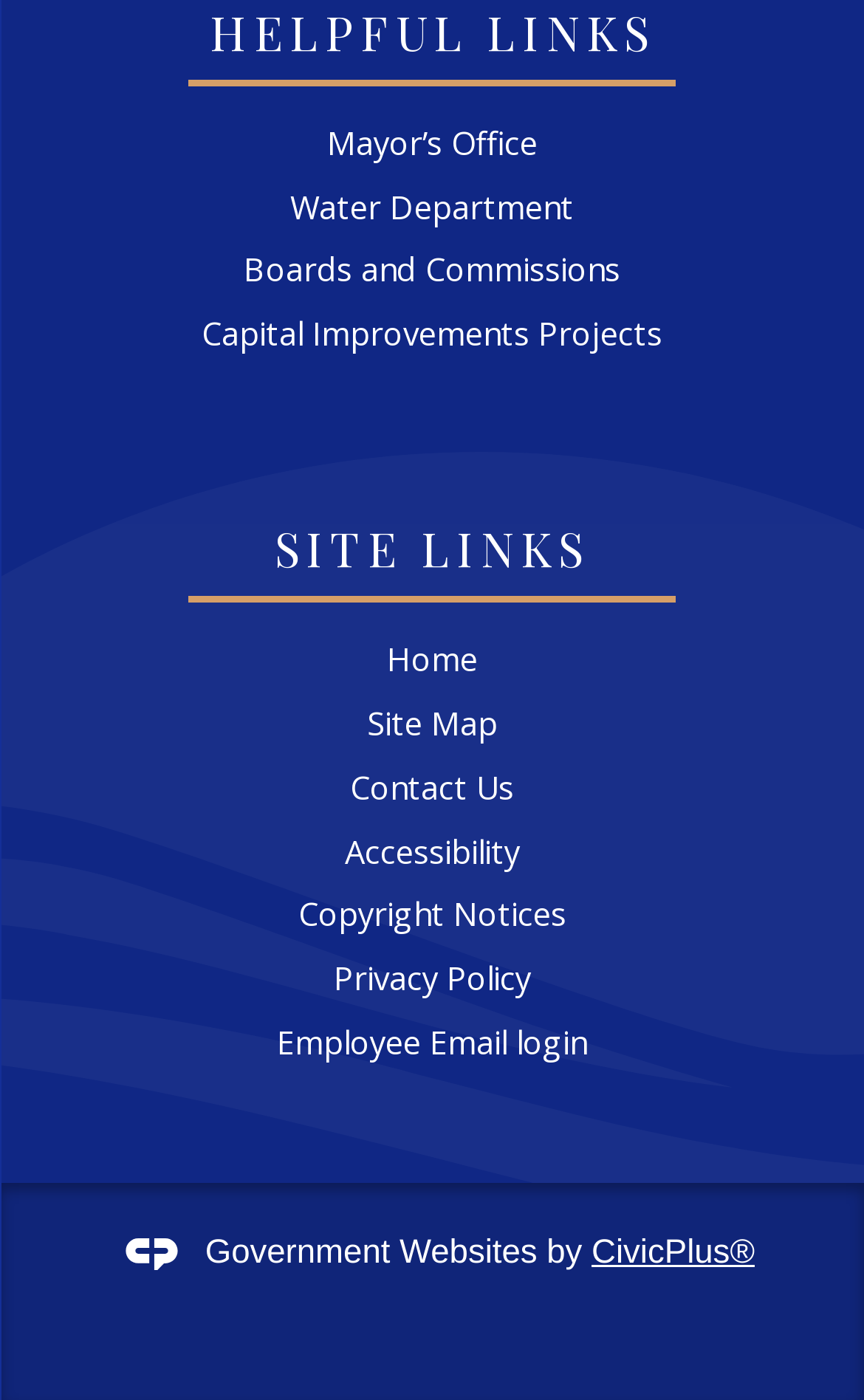How many links are under SITE LINKS?
Answer the question with a single word or phrase by looking at the picture.

9